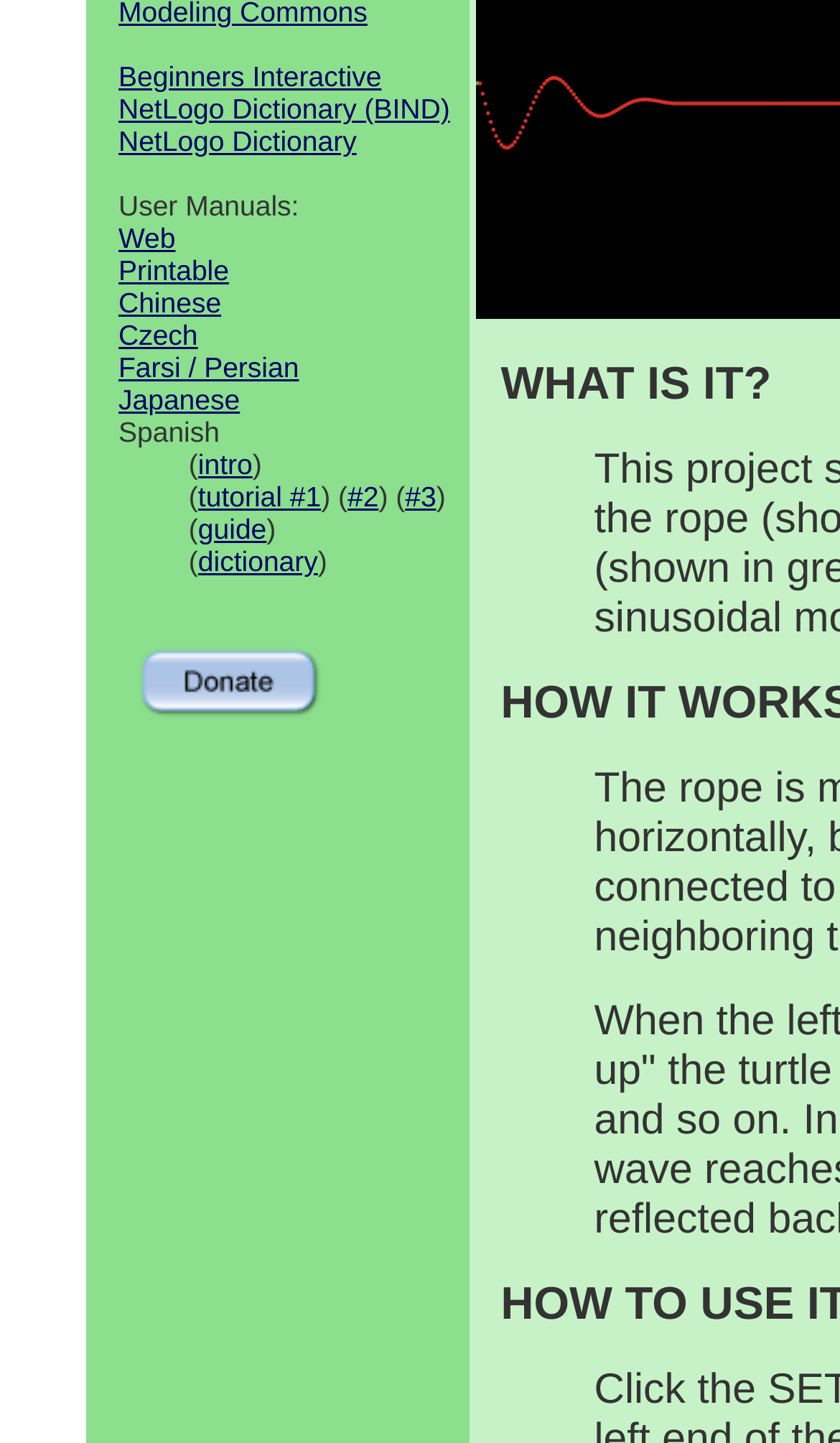Locate the bounding box of the user interface element based on this description: "tutorial #1".

[0.236, 0.333, 0.382, 0.355]